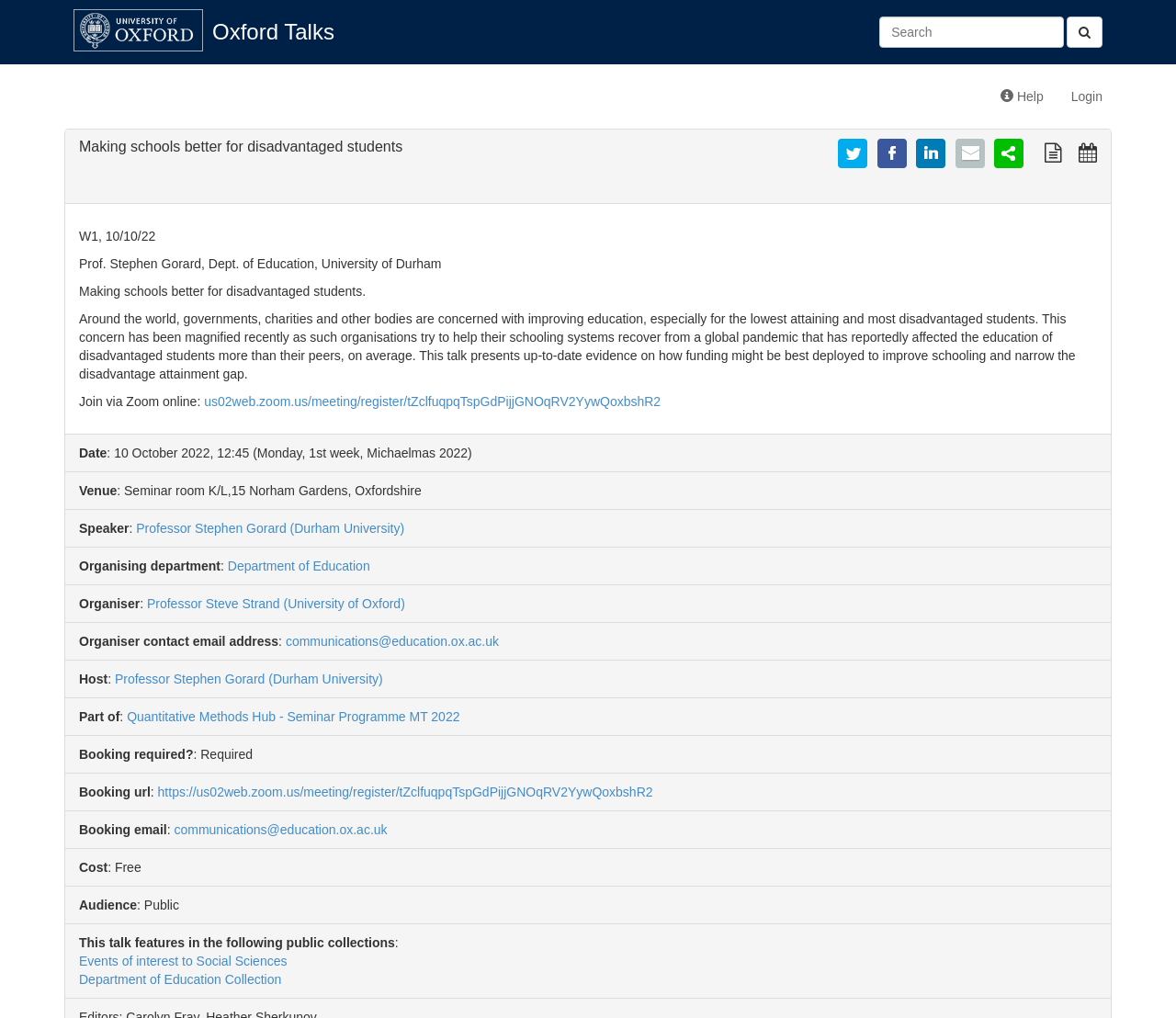Answer the question in a single word or phrase:
Who is the speaker of the talk?

Professor Stephen Gorard